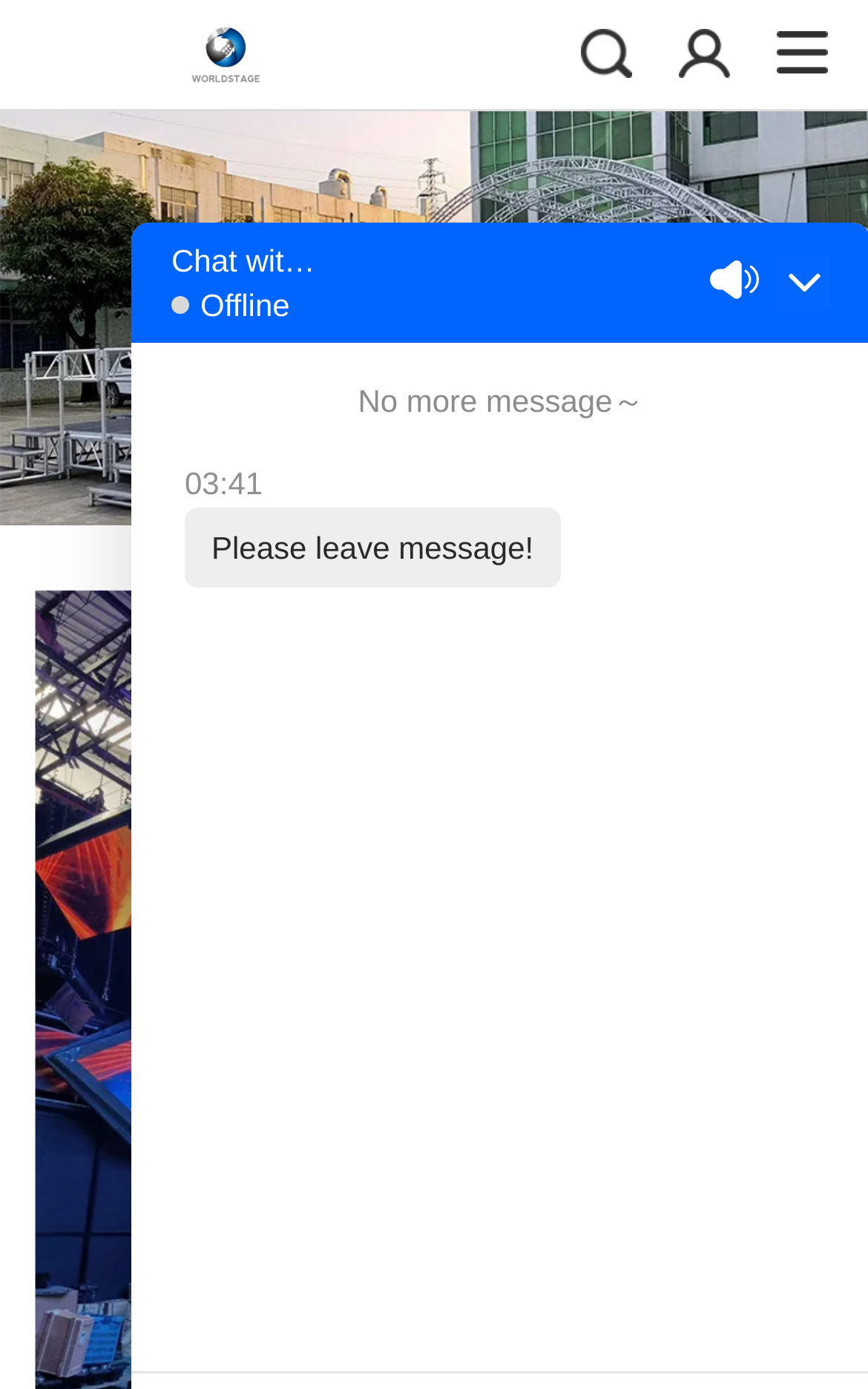Please locate the UI element described by "title="Bolt Truss System"" and provide its bounding box coordinates.

[0.0, 0.08, 1.0, 0.378]